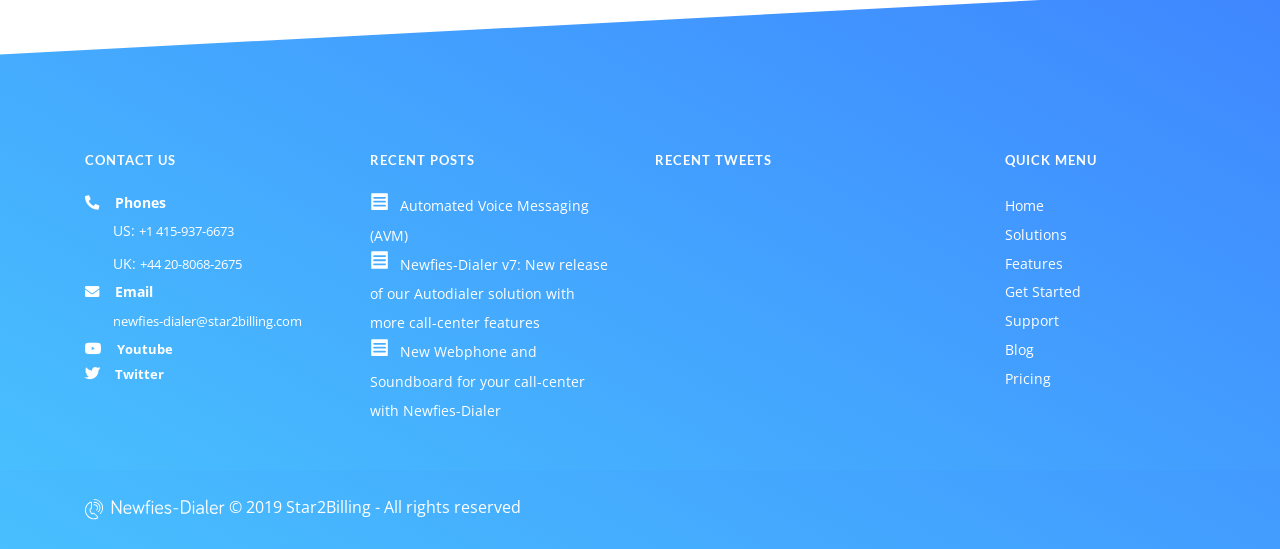Respond with a single word or short phrase to the following question: 
How many recent posts are listed?

3